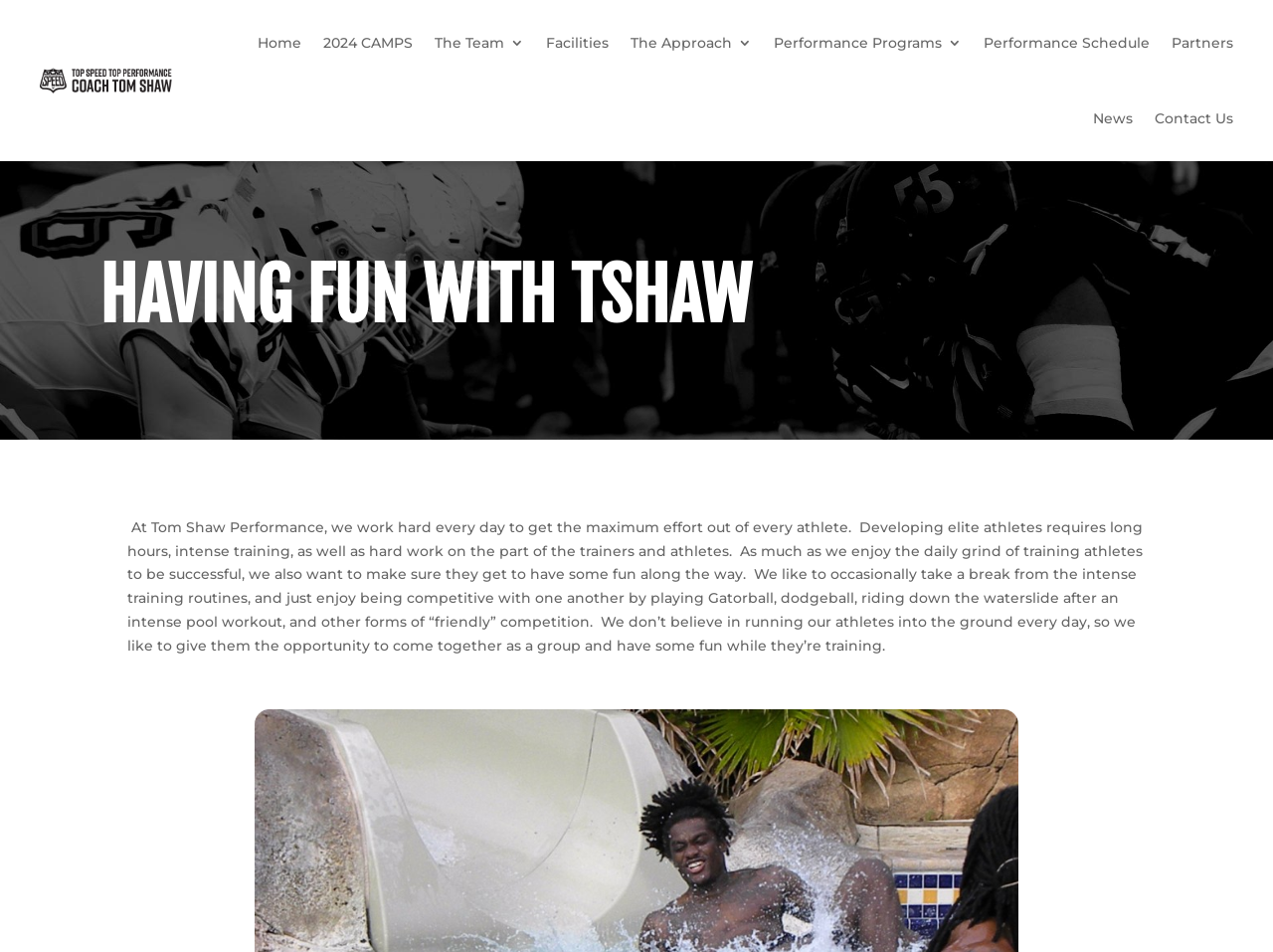Generate a thorough caption detailing the webpage content.

The webpage is about Tom Shaw Performance, a company that specializes in NFL Combine Prep and Professional Offseason Training. At the top of the page, there is a navigation menu with 9 links: "Home", "2024 CAMPS", "The Team 3", "Facilities", "The Approach 3", "Performance Programs 3", "Performance Schedule", "Partners", and "News" aligned horizontally from left to right. Below the navigation menu, there is a large heading "HAVING FUN WITH TSHAW" that spans almost the entire width of the page.

Below the heading, there is a block of text that describes the company's approach to training athletes. The text explains that while they work hard to get the maximum effort out of every athlete, they also believe in allowing athletes to have fun and take breaks from intense training routines. The text is quite long and takes up a significant portion of the page.

At the bottom of the page, there are two links, "4" and "5", aligned horizontally from left to right. These links are likely pagination links for a blog or news section. Additionally, there are two more links, "Contact Us" and "News", located at the bottom right of the page.